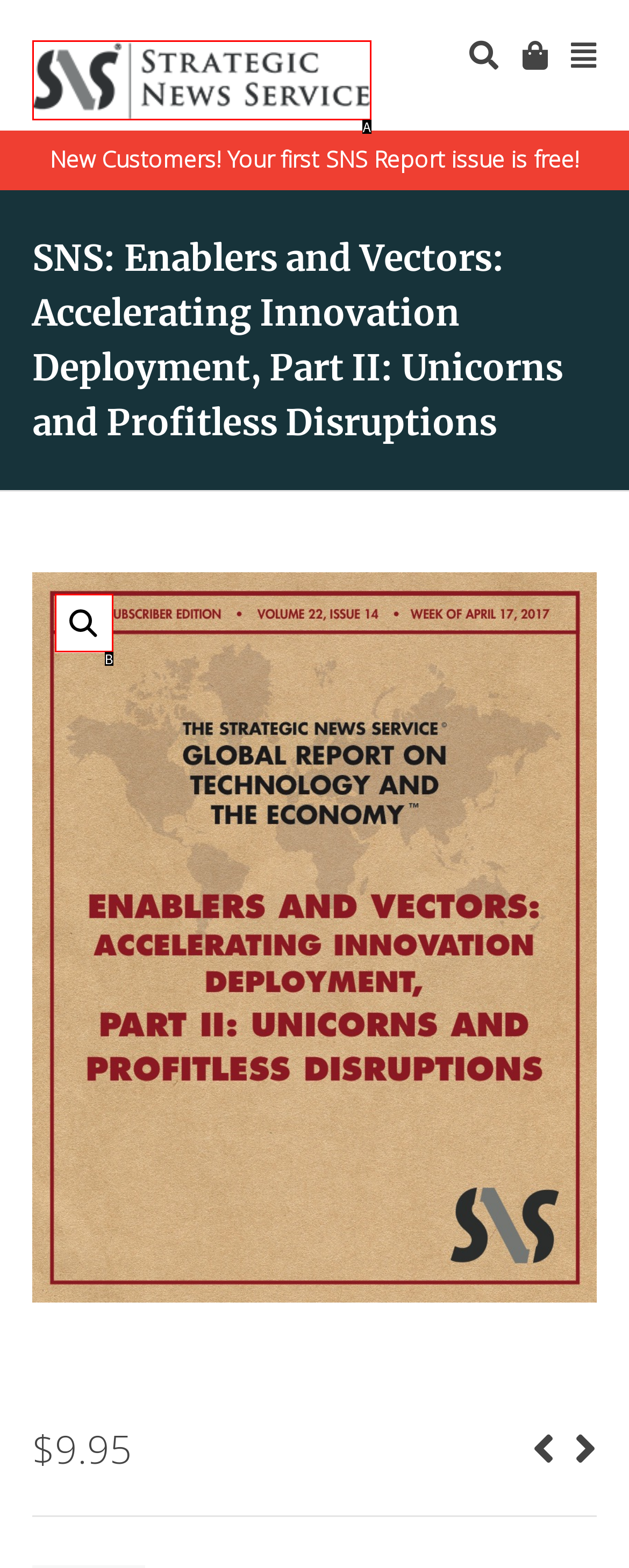Determine the UI element that matches the description: alt="Strategic News Service Store"
Answer with the letter from the given choices.

A